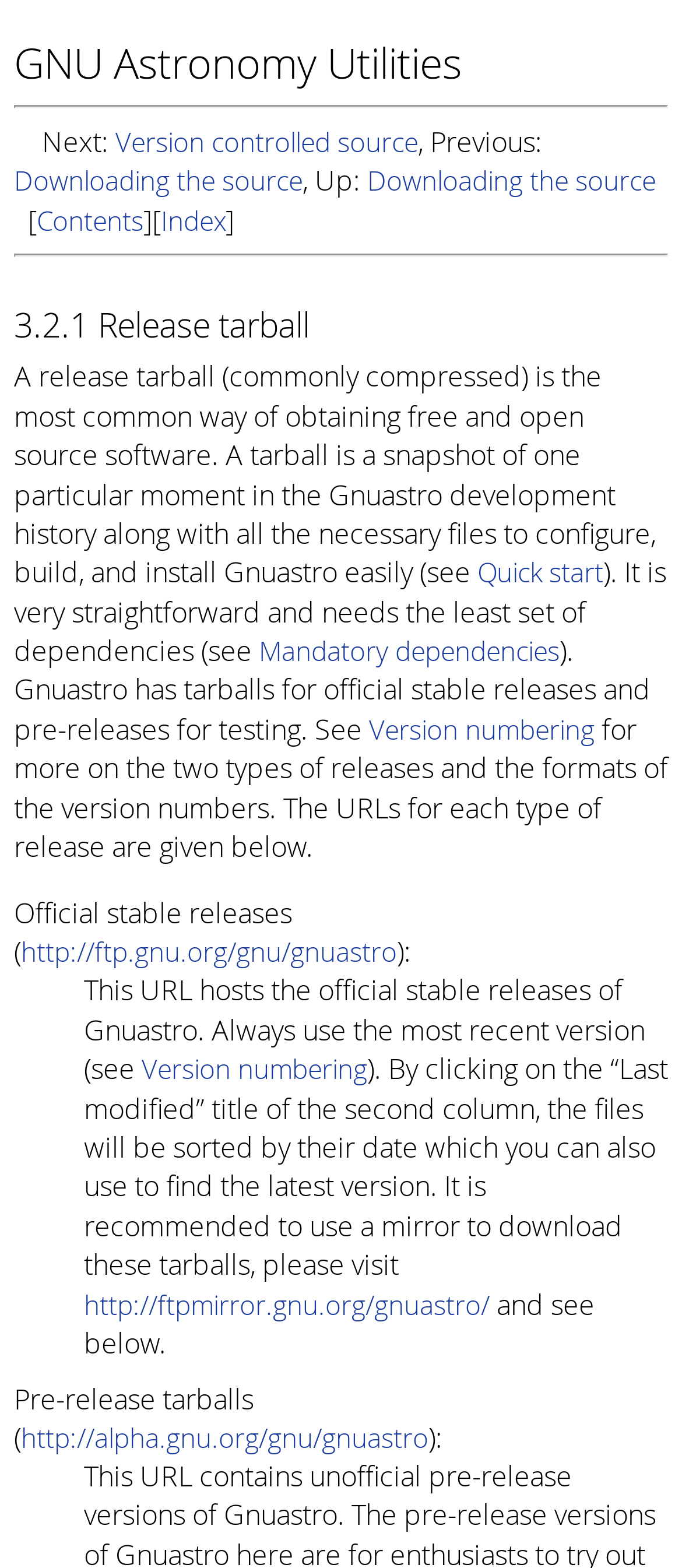Elaborate on the information and visuals displayed on the webpage.

The webpage is about the GNU Astronomy Utilities, specifically the release tarball. At the top, there is a heading "GNU Astronomy Utilities" followed by a horizontal separator. Below the separator, there are navigation links "Next:", "Previous:", "Up:", and their corresponding links. 

On the left side, there is a section with links to "Contents" and "Index". Below this section, there is another horizontal separator. 

The main content of the webpage starts with a heading "3.2.1 Release tarball" followed by a paragraph explaining what a release tarball is and its benefits. The paragraph contains links to "Quick start" and "Mandatory dependencies". 

The next paragraph explains the types of releases, official stable releases, and pre-releases, and contains links to "Version numbering". 

Below these paragraphs, there is a list with two items: "Official stable releases" and "Pre-release tarballs". Each item has a description and a link to the corresponding URL. The description of "Official stable releases" explains how to find the latest version and recommends using a mirror to download the tarballs, with a link to the mirror site.